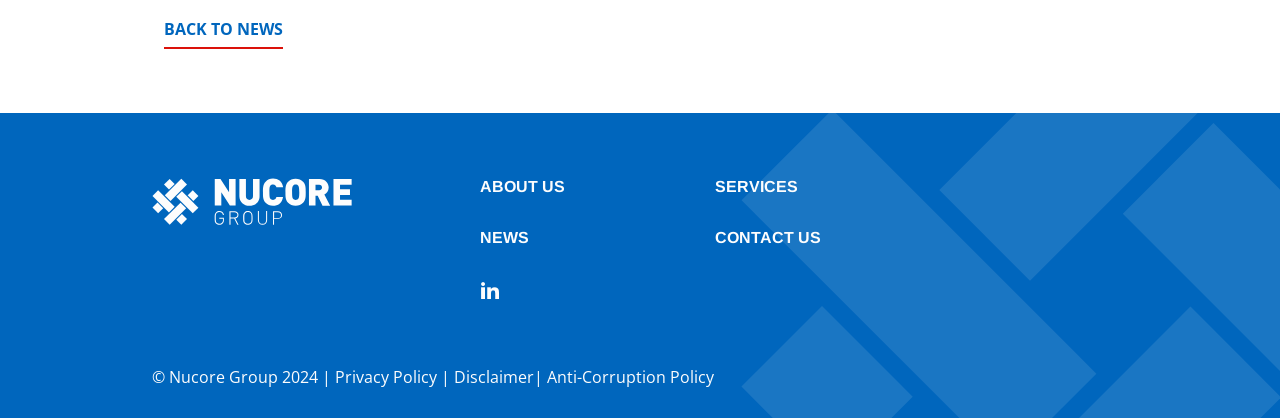Locate the bounding box coordinates of the region to be clicked to comply with the following instruction: "contact us". The coordinates must be four float numbers between 0 and 1, in the form [left, top, right, bottom].

[0.559, 0.548, 0.641, 0.589]